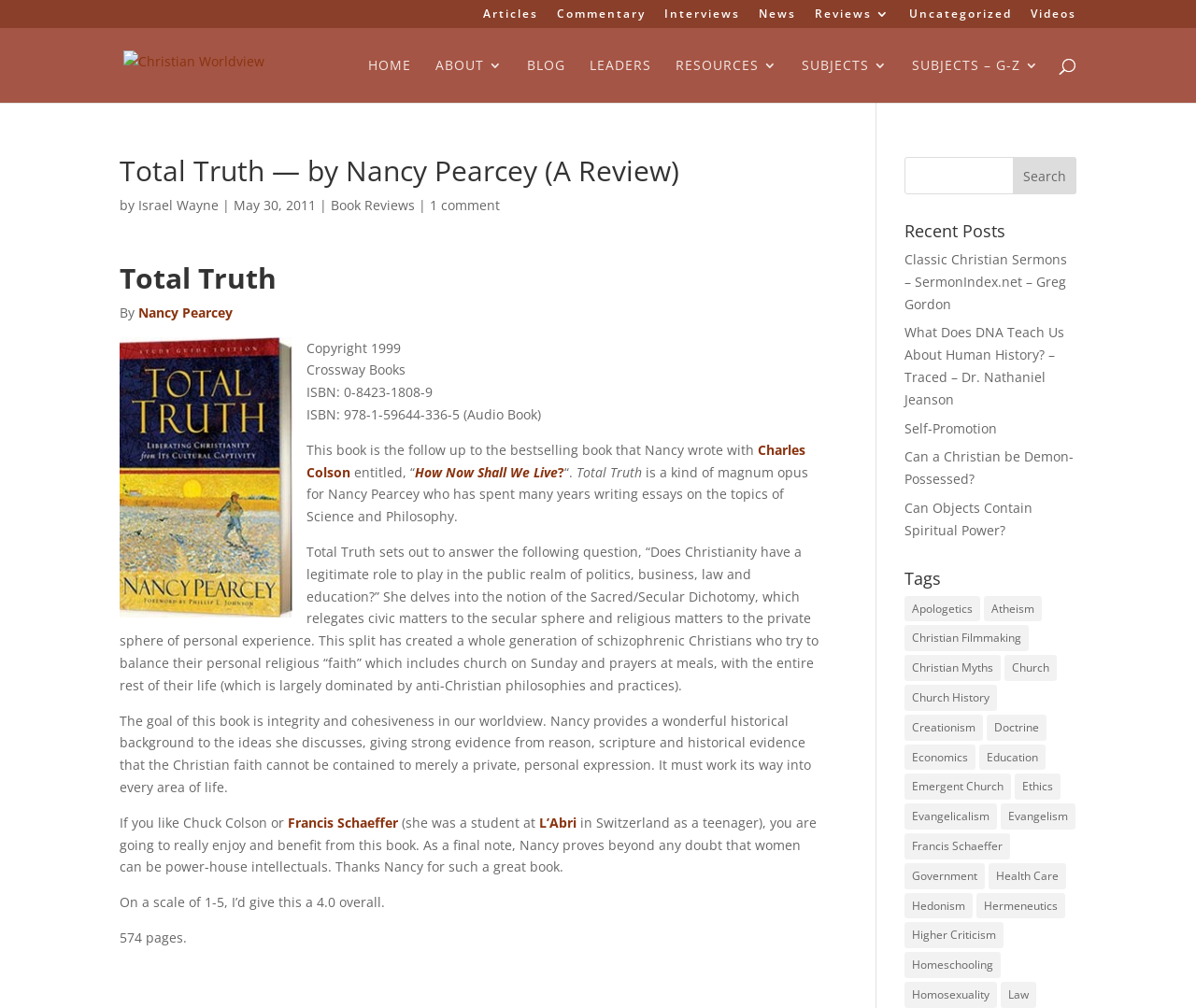Please identify the bounding box coordinates of the clickable area that will fulfill the following instruction: "Download the Spearman Signal Metatrader 5 Forex Indicator". The coordinates should be in the format of four float numbers between 0 and 1, i.e., [left, top, right, bottom].

None